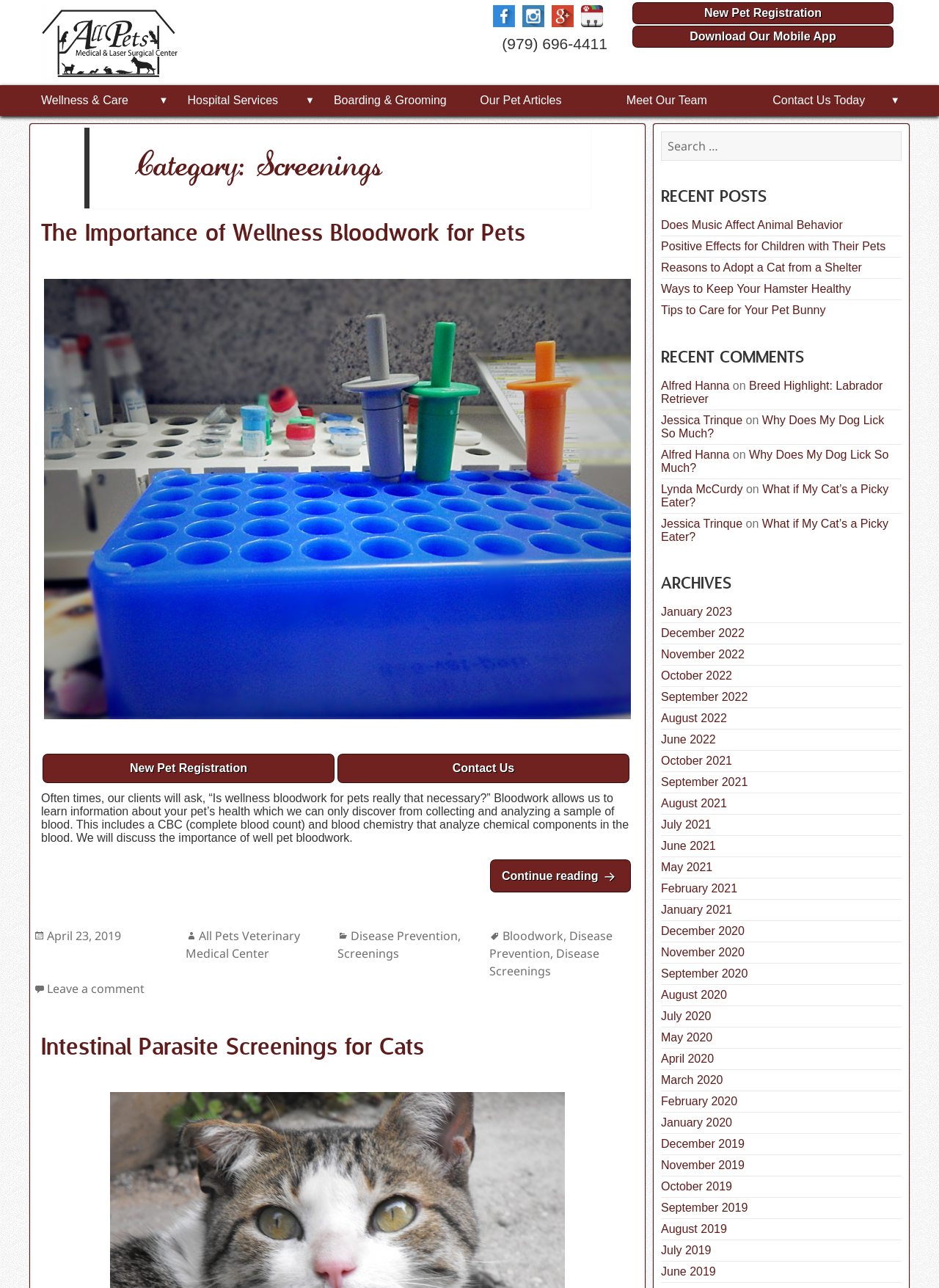Please specify the bounding box coordinates of the clickable region necessary for completing the following instruction: "Contact the veterinary medical center". The coordinates must consist of four float numbers between 0 and 1, i.e., [left, top, right, bottom].

[0.36, 0.586, 0.67, 0.608]